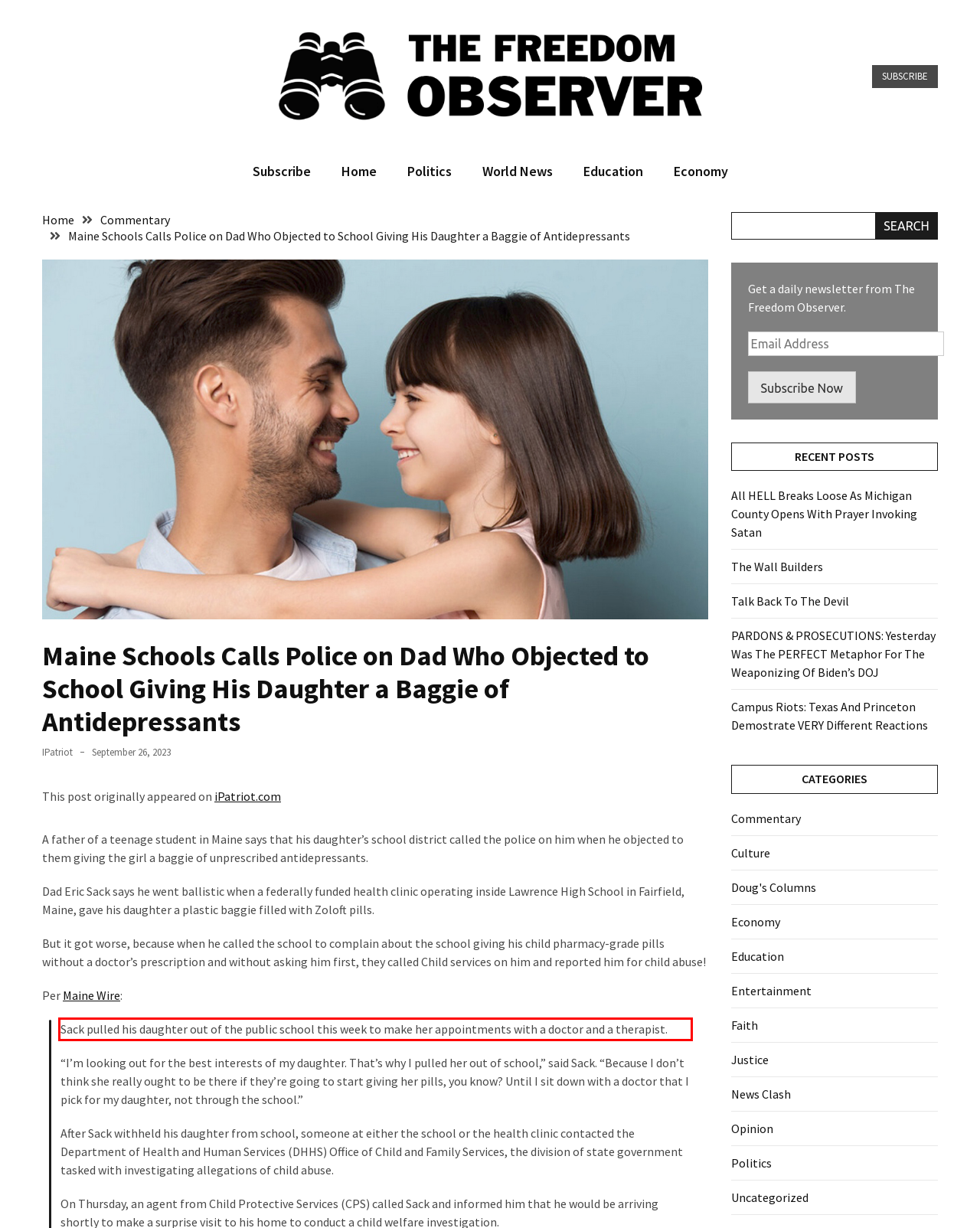Please identify and extract the text from the UI element that is surrounded by a red bounding box in the provided webpage screenshot.

Sack pulled his daughter out of the public school this week to make her appointments with a doctor and a therapist.